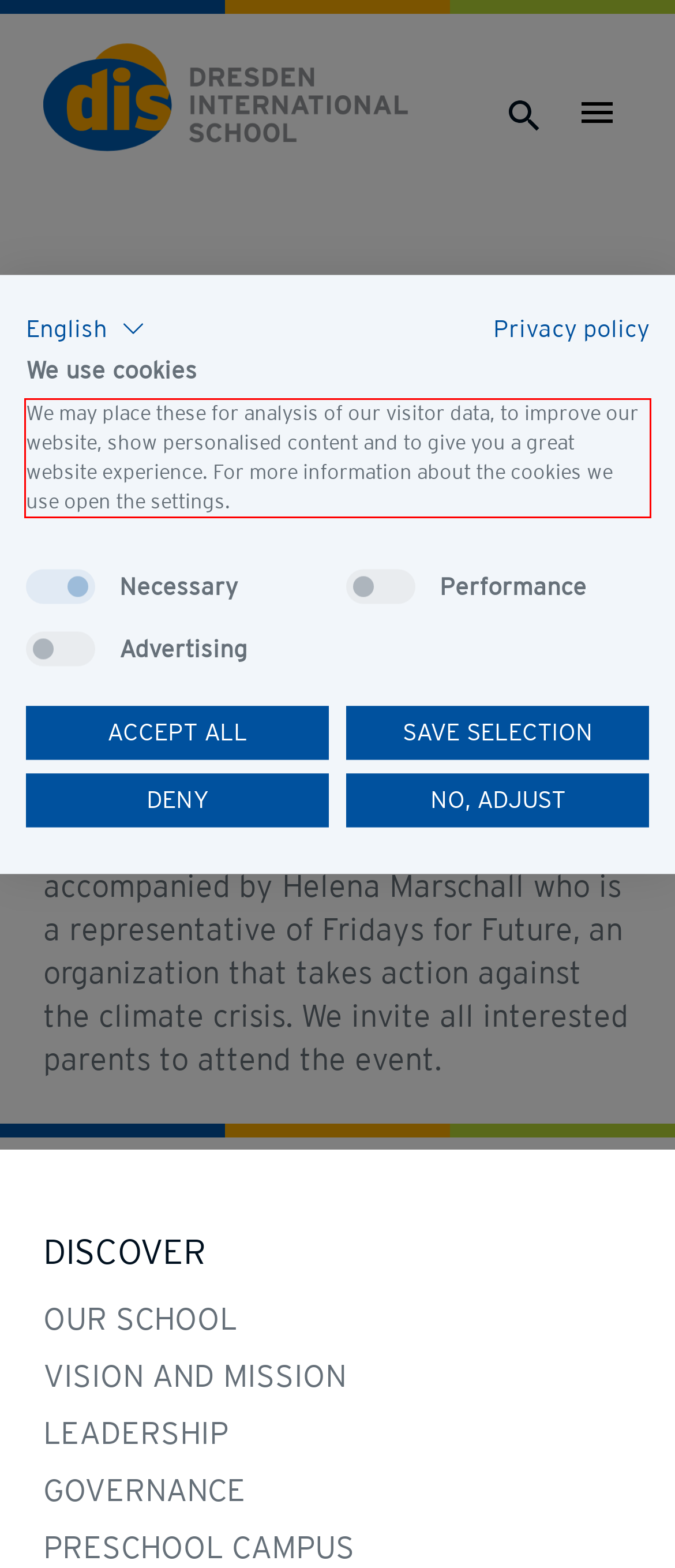Review the webpage screenshot provided, and perform OCR to extract the text from the red bounding box.

We may place these for analysis of our visitor data, to improve our website, show personalised content and to give you a great website experience. For more information about the cookies we use open the settings.